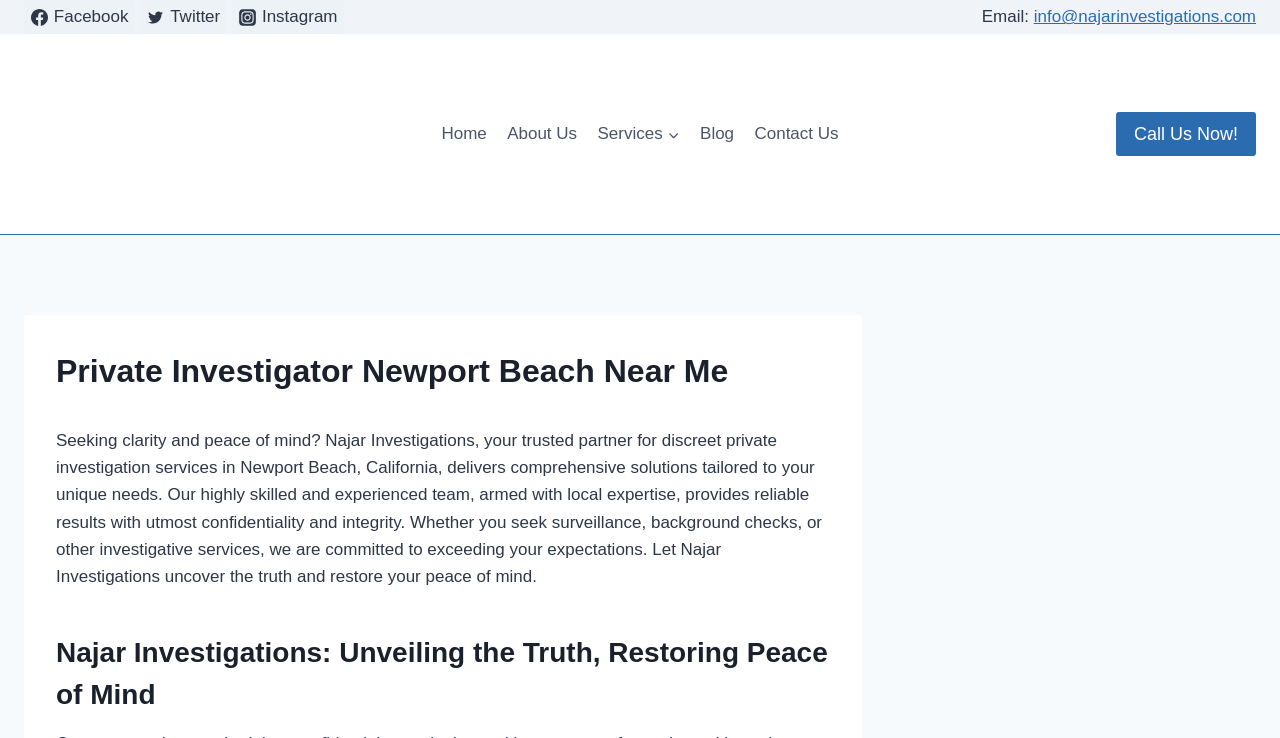Please specify the bounding box coordinates of the element that should be clicked to execute the given instruction: 'Go to Home page'. Ensure the coordinates are four float numbers between 0 and 1, expressed as [left, top, right, bottom].

[0.337, 0.149, 0.388, 0.214]